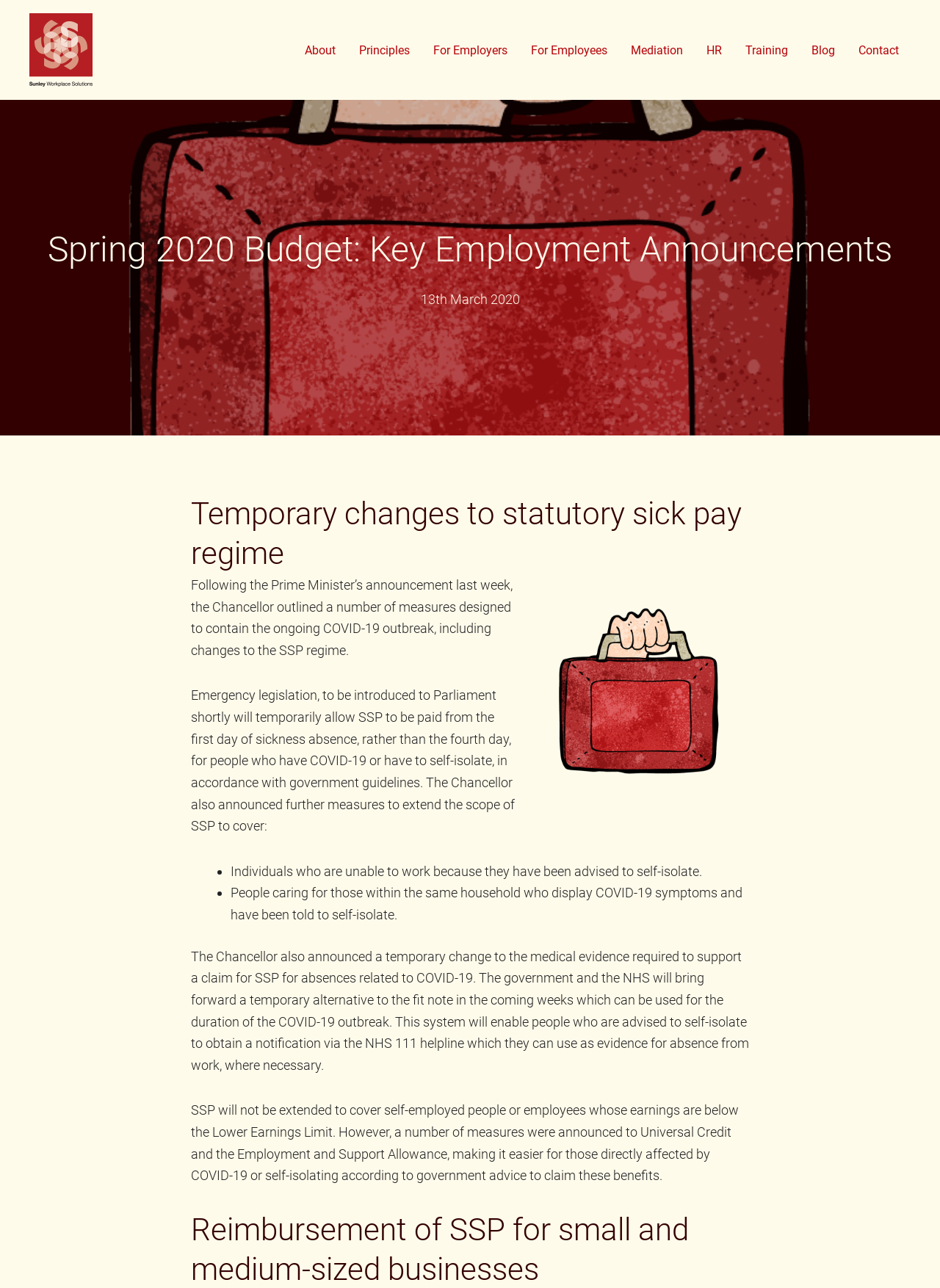Will self-employed people be eligible for SSP under the new measures?
Look at the image and construct a detailed response to the question.

The webpage explicitly states that SSP will not be extended to cover self-employed people or employees whose earnings are below the Lower Earnings Limit.